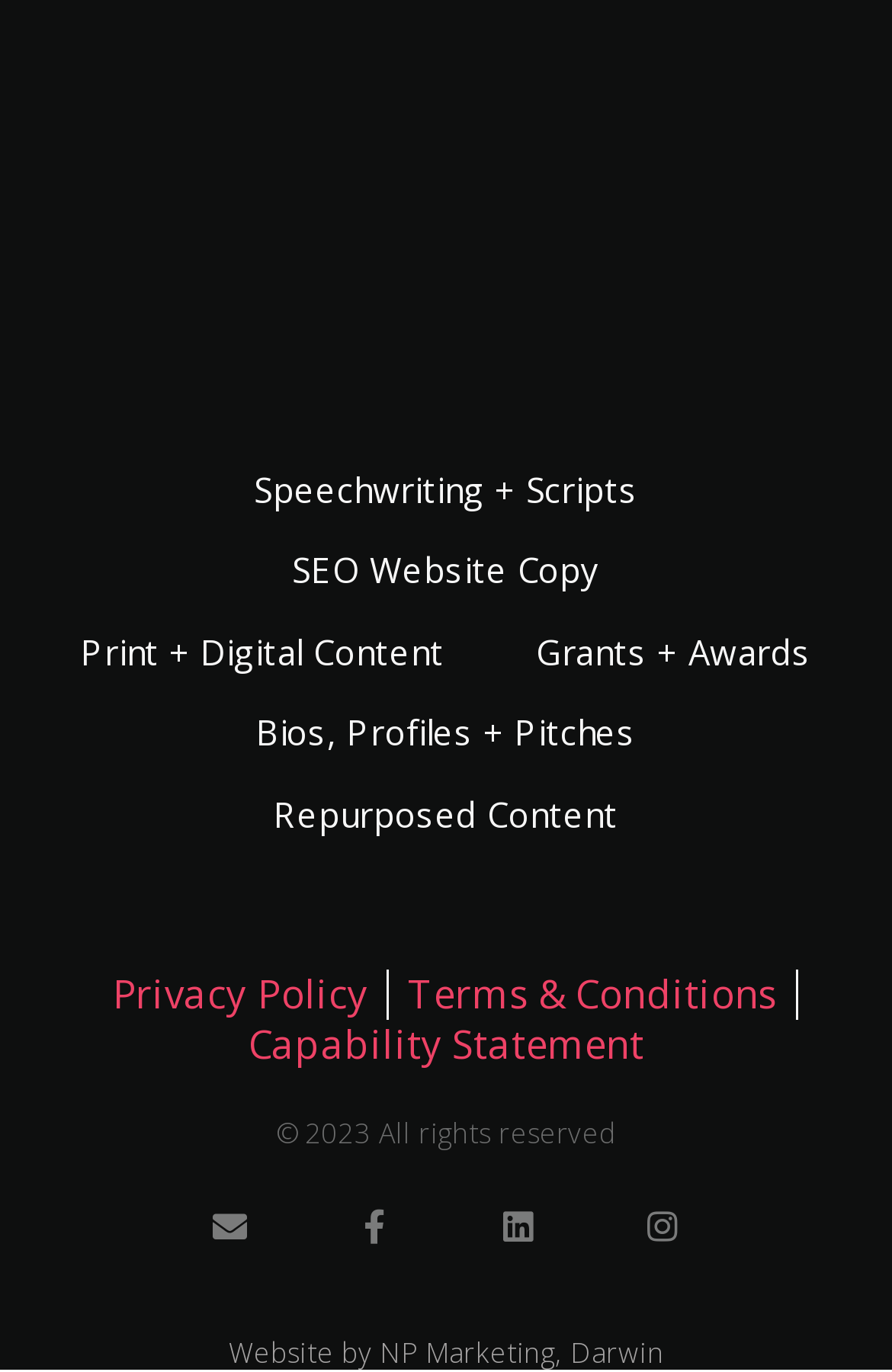What type of content does the website offer?
Utilize the image to construct a detailed and well-explained answer.

Based on the links provided on the webpage, it appears that the website offers various content services such as speechwriting, SEO website copy, print and digital content, grants and awards, bios, profiles, and pitches, and repurposed content.